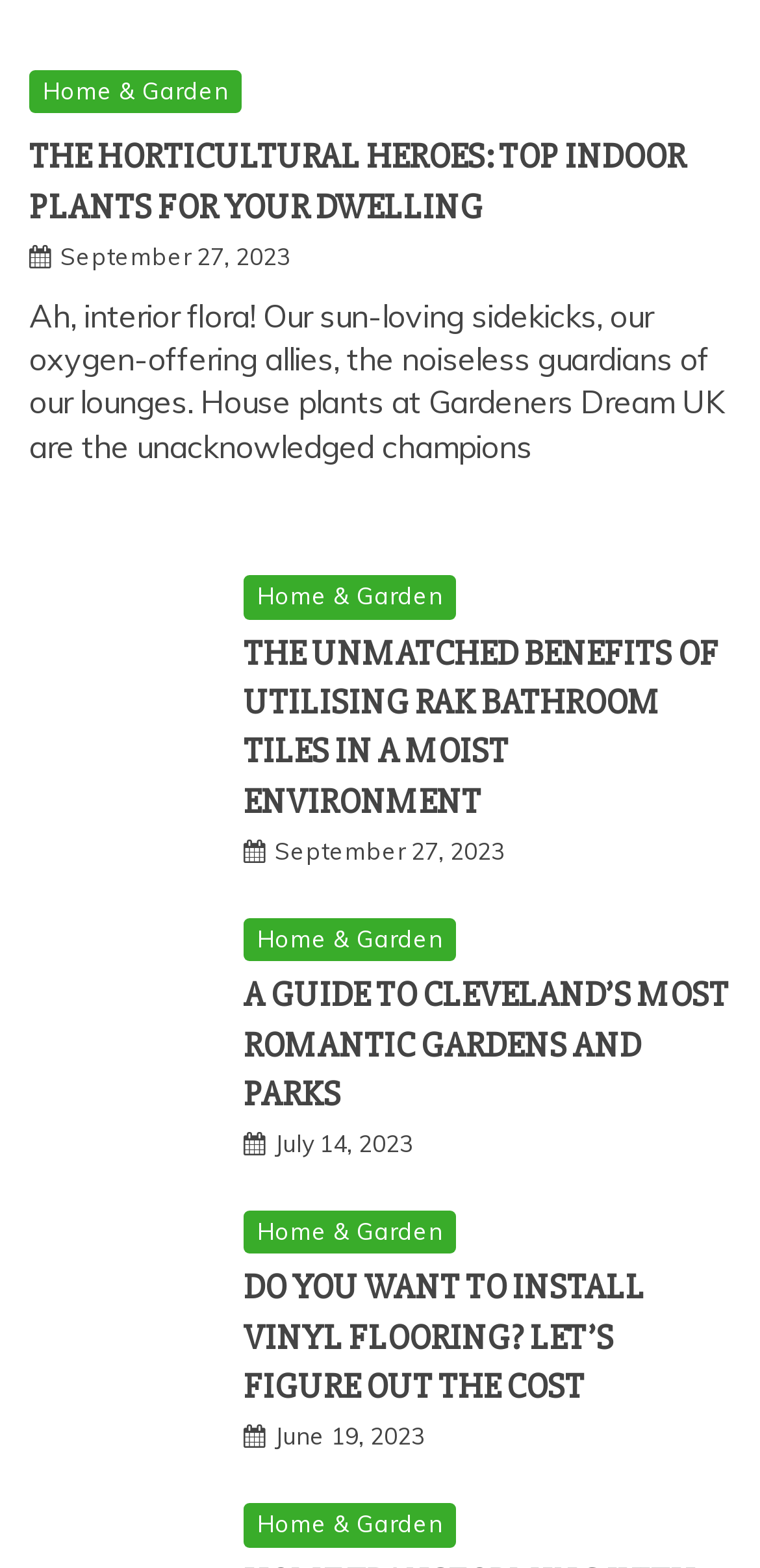Pinpoint the bounding box coordinates of the area that must be clicked to complete this instruction: "View About Us".

None